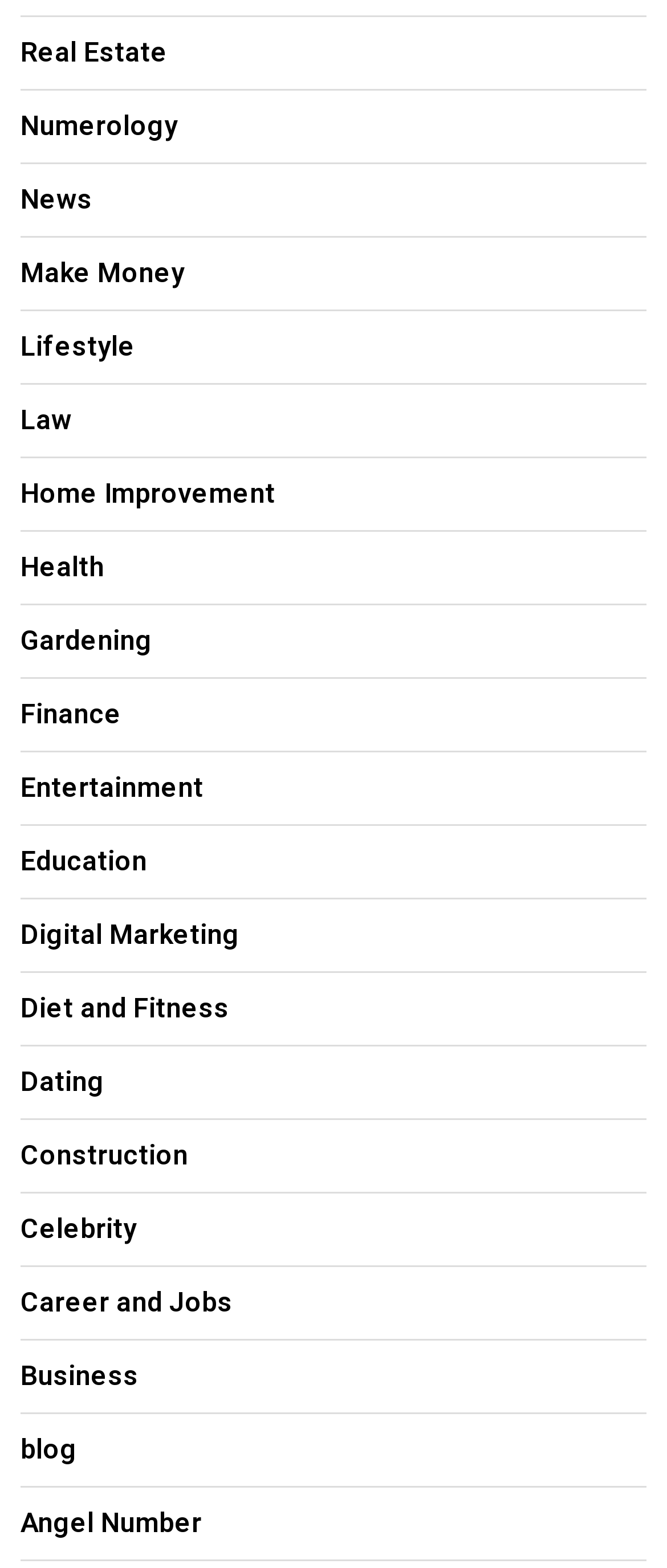Provide the bounding box coordinates of the area you need to click to execute the following instruction: "Learn about Digital Marketing".

[0.031, 0.584, 0.359, 0.606]